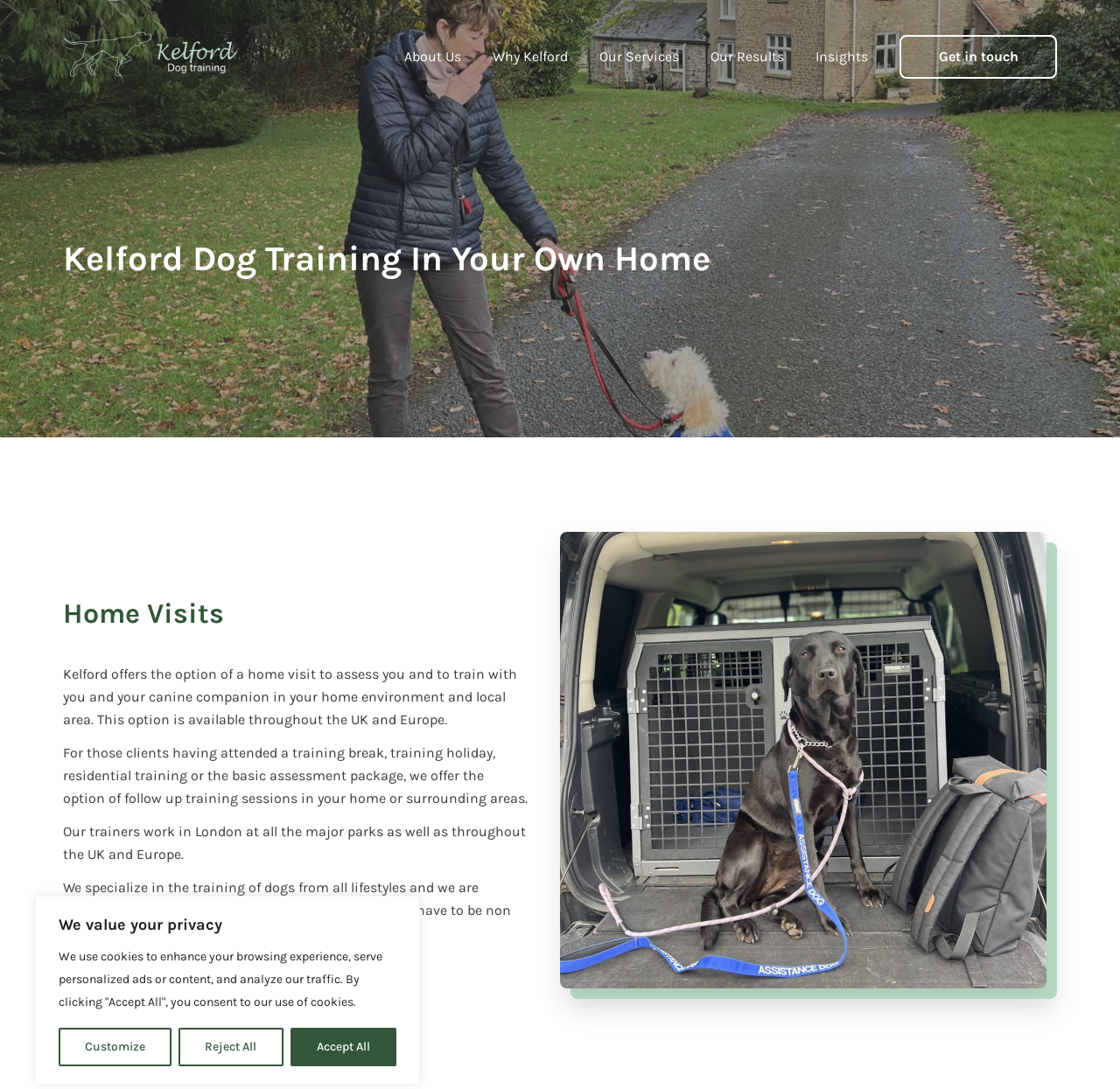Please identify the bounding box coordinates of the clickable element to fulfill the following instruction: "Learn more about Residential Training". The coordinates should be four float numbers between 0 and 1, i.e., [left, top, right, bottom].

[0.512, 0.253, 0.629, 0.274]